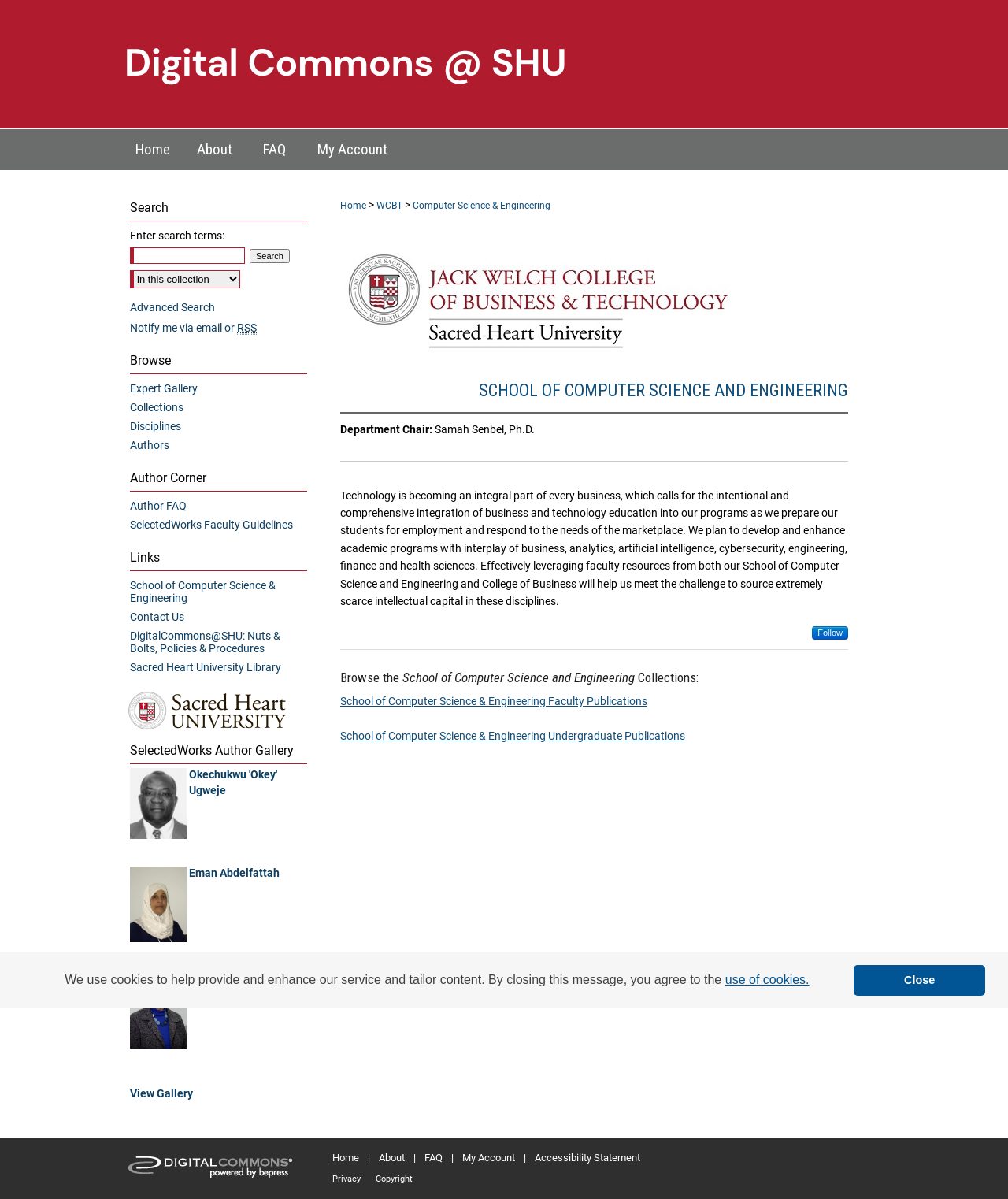Identify and extract the main heading of the webpage.

SCHOOL OF COMPUTER SCIENCE AND ENGINEERING